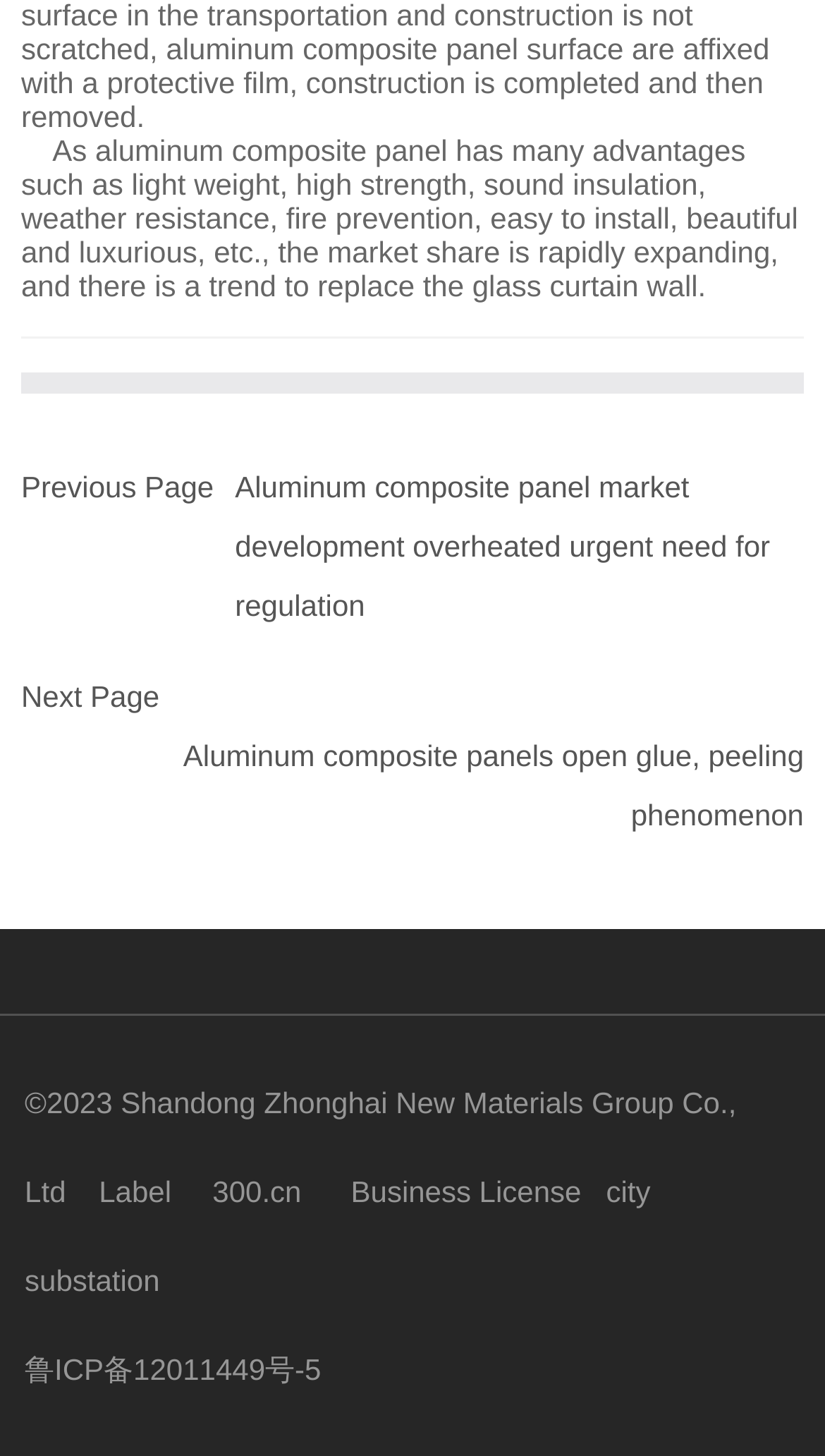Please find the bounding box for the following UI element description. Provide the coordinates in (top-left x, top-left y, bottom-right x, bottom-right y) format, with values between 0 and 1: alt="PRO CREW SCHEDULE"

None